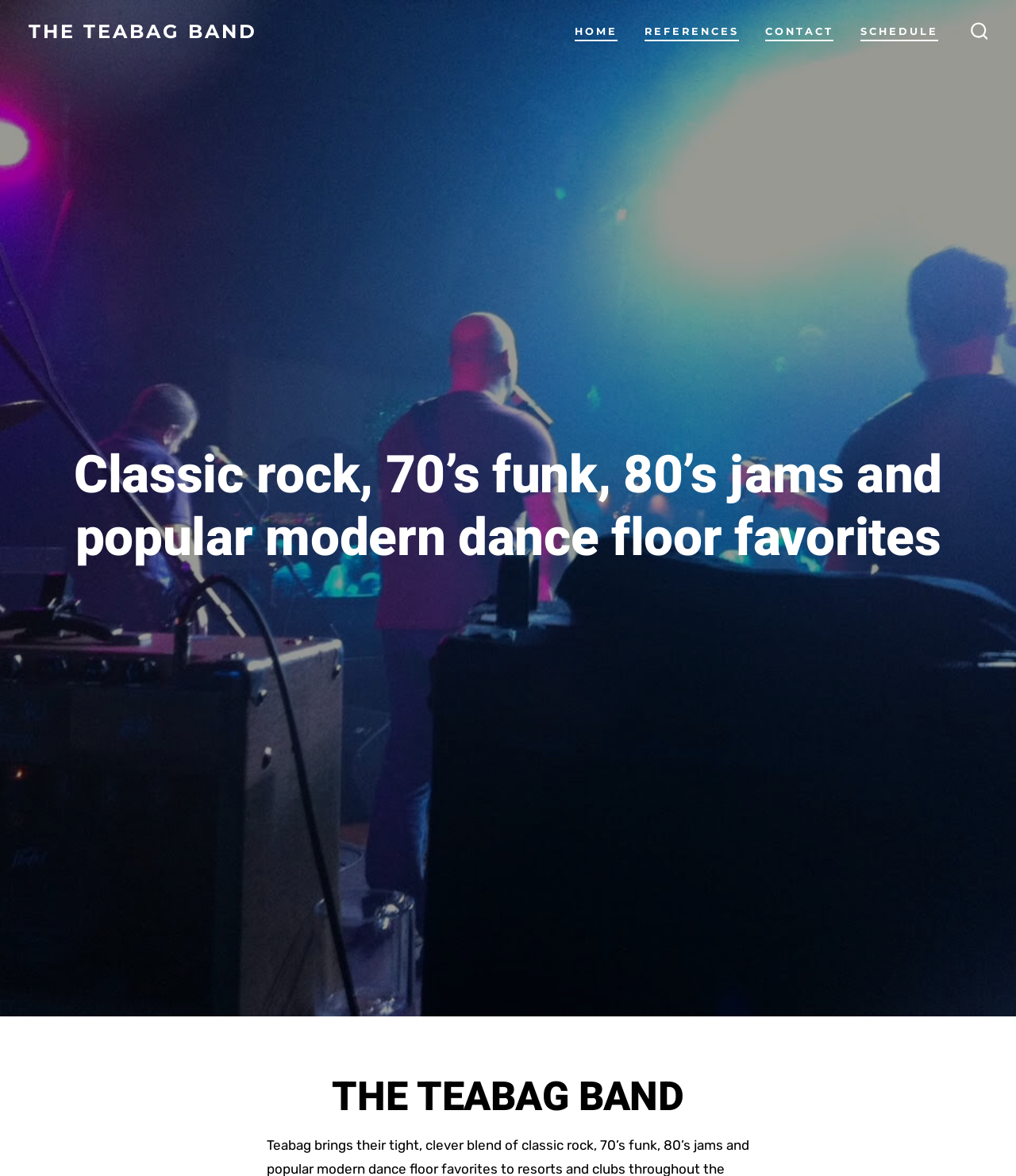What is the main heading displayed on the webpage? Please provide the text.

THE TEABAG BAND